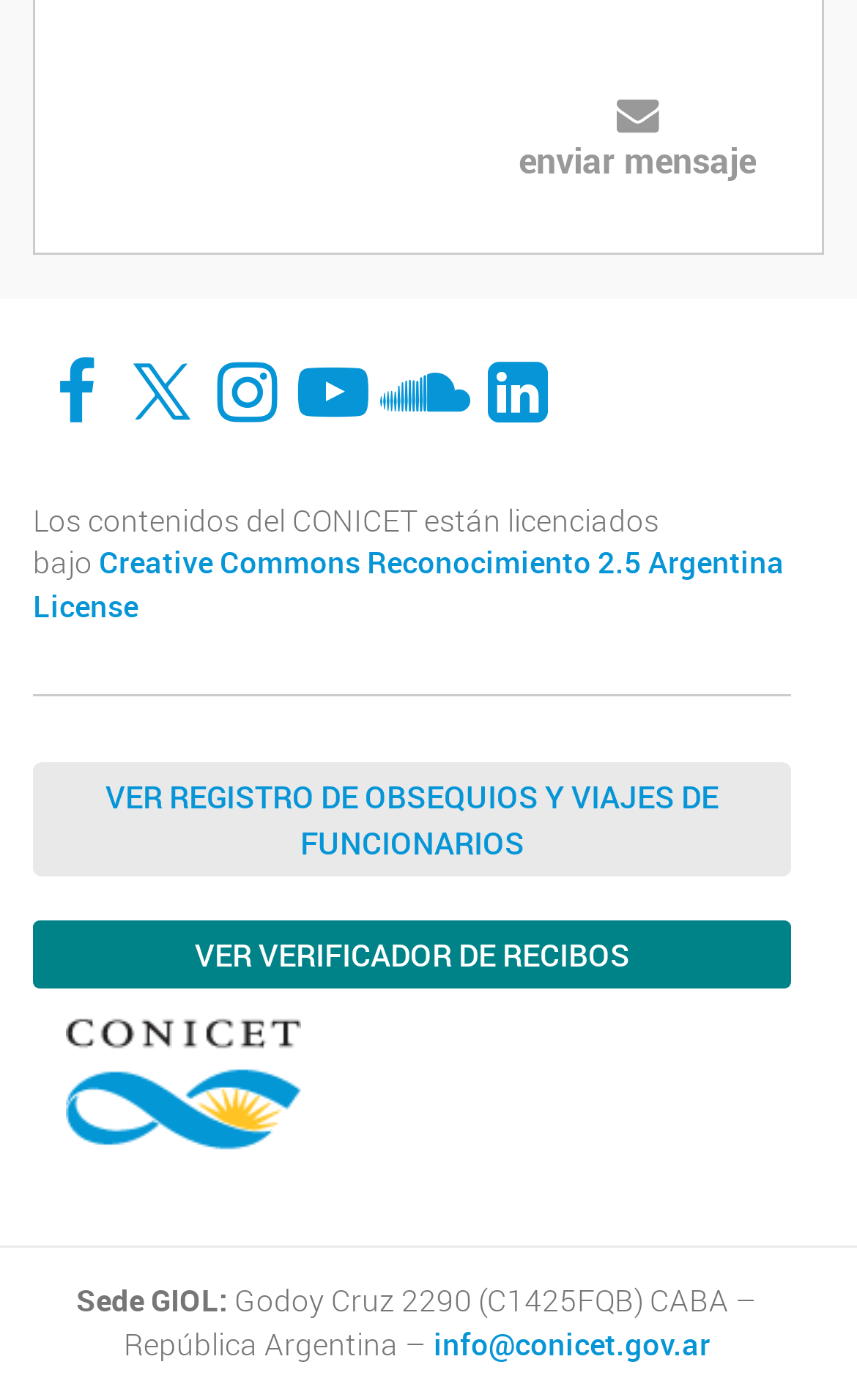Please give the bounding box coordinates of the area that should be clicked to fulfill the following instruction: "contact via email". The coordinates should be in the format of four float numbers from 0 to 1, i.e., [left, top, right, bottom].

[0.506, 0.945, 0.829, 0.974]